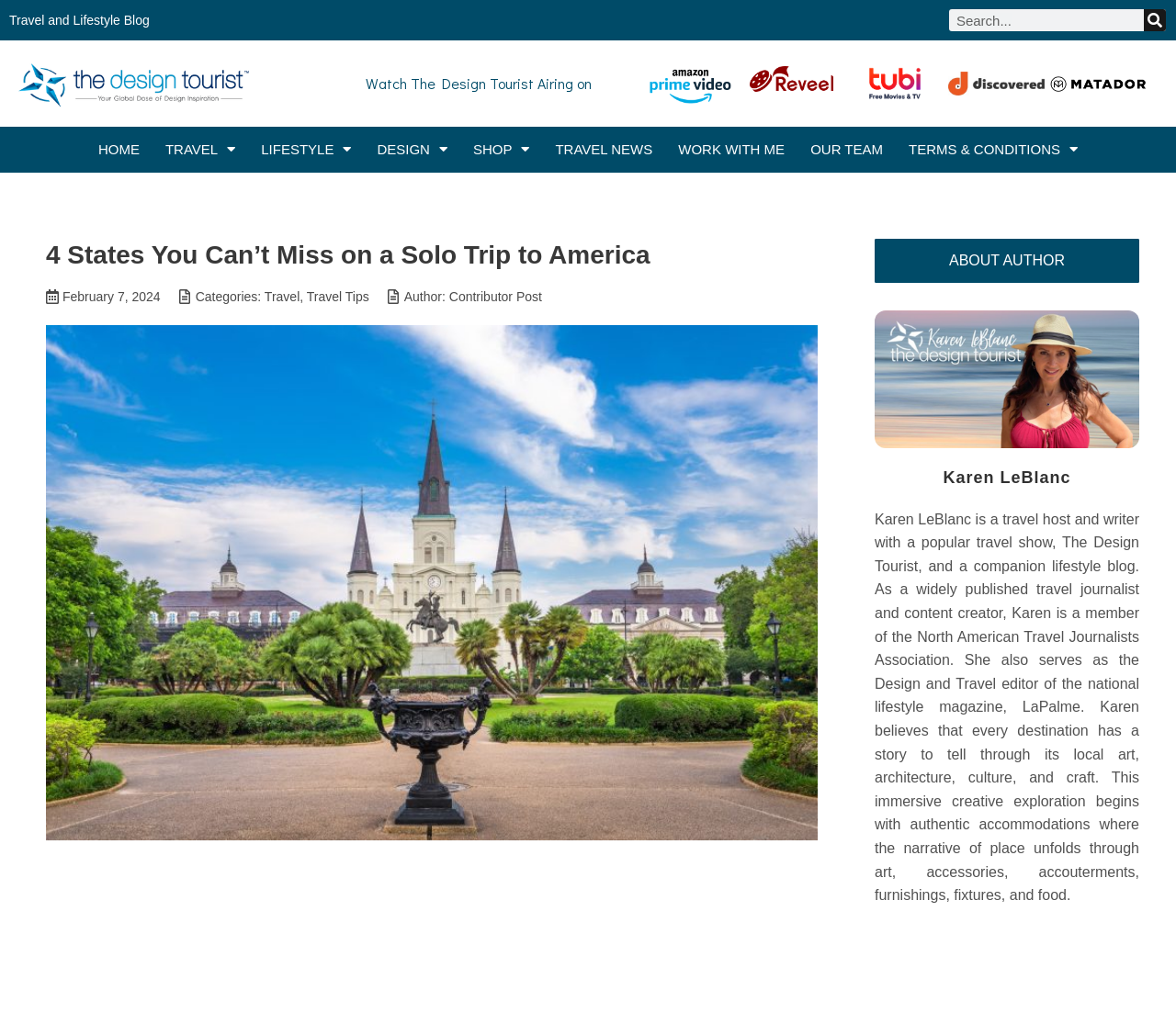Find the bounding box coordinates for the element that must be clicked to complete the instruction: "Click on the link to watch The Design Tourist". The coordinates should be four float numbers between 0 and 1, indicated as [left, top, right, bottom].

[0.55, 0.067, 0.622, 0.102]